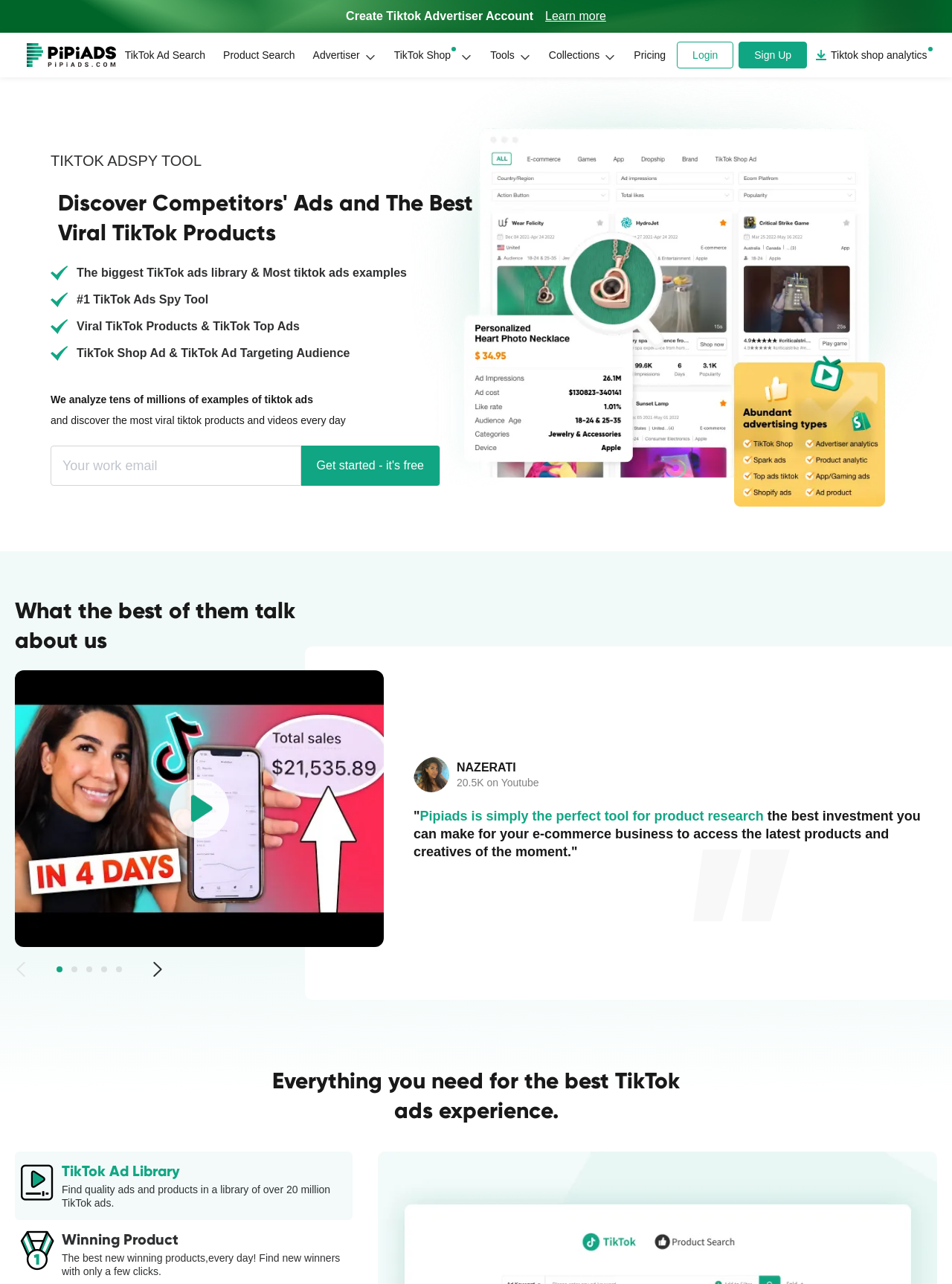Identify the main heading from the webpage and provide its text content.

TIKTOK ADSPY TOOL